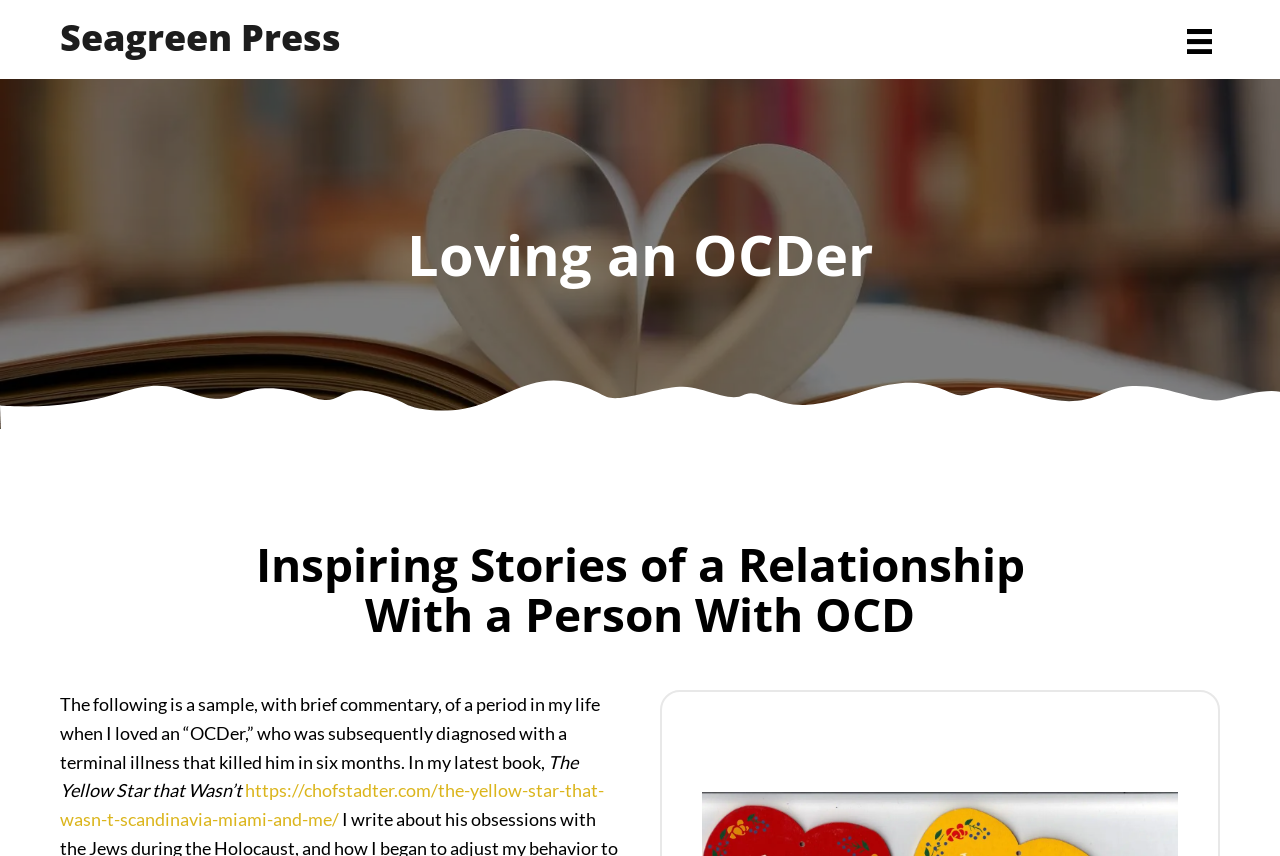Provide the bounding box coordinates for the UI element that is described by this text: "Seagreen Press". The coordinates should be in the form of four float numbers between 0 and 1: [left, top, right, bottom].

[0.047, 0.015, 0.266, 0.072]